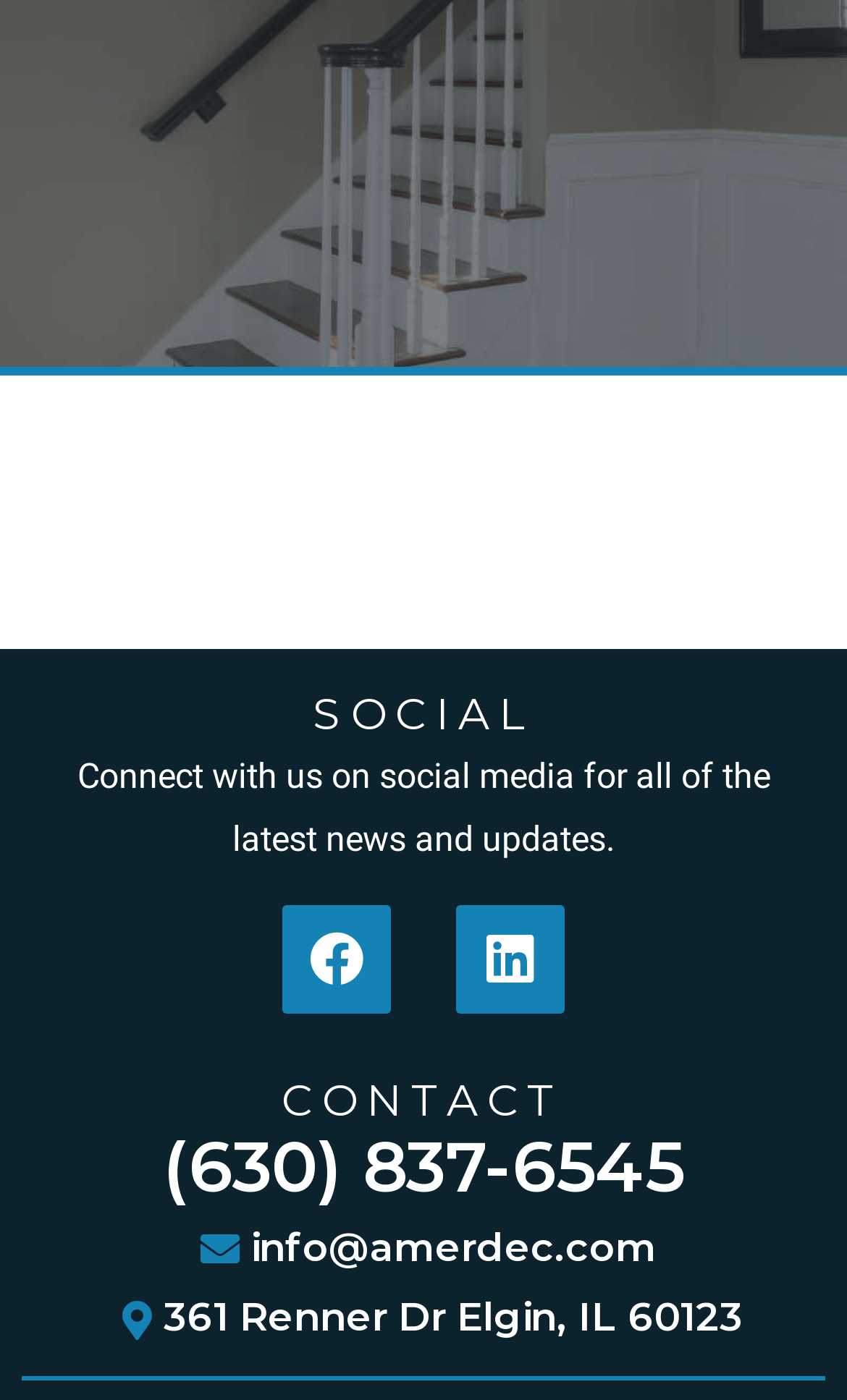What is the company's email address?
Using the picture, provide a one-word or short phrase answer.

info@amerdec.com